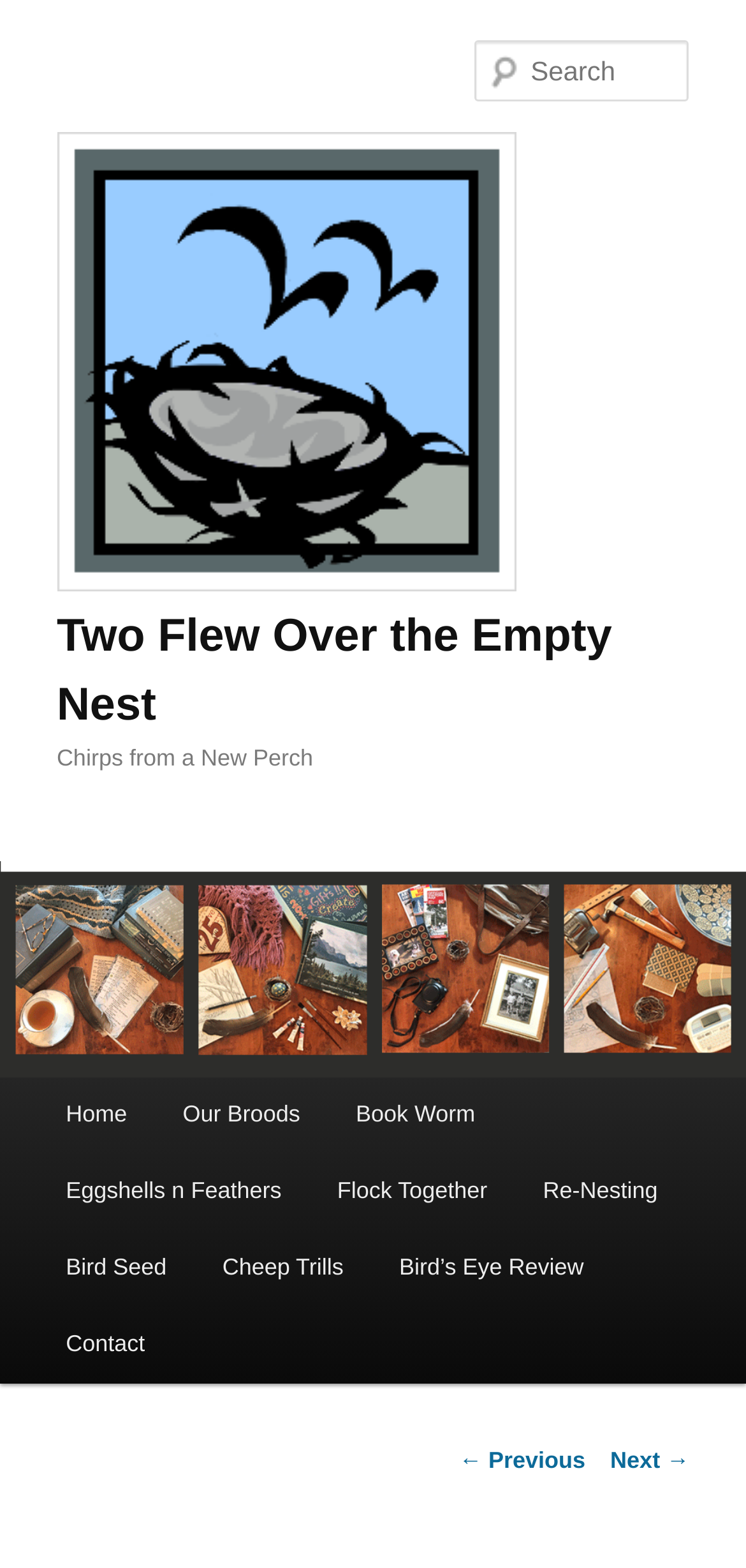Answer the question below using just one word or a short phrase: 
What is the text of the first link under 'Main menu'?

Home